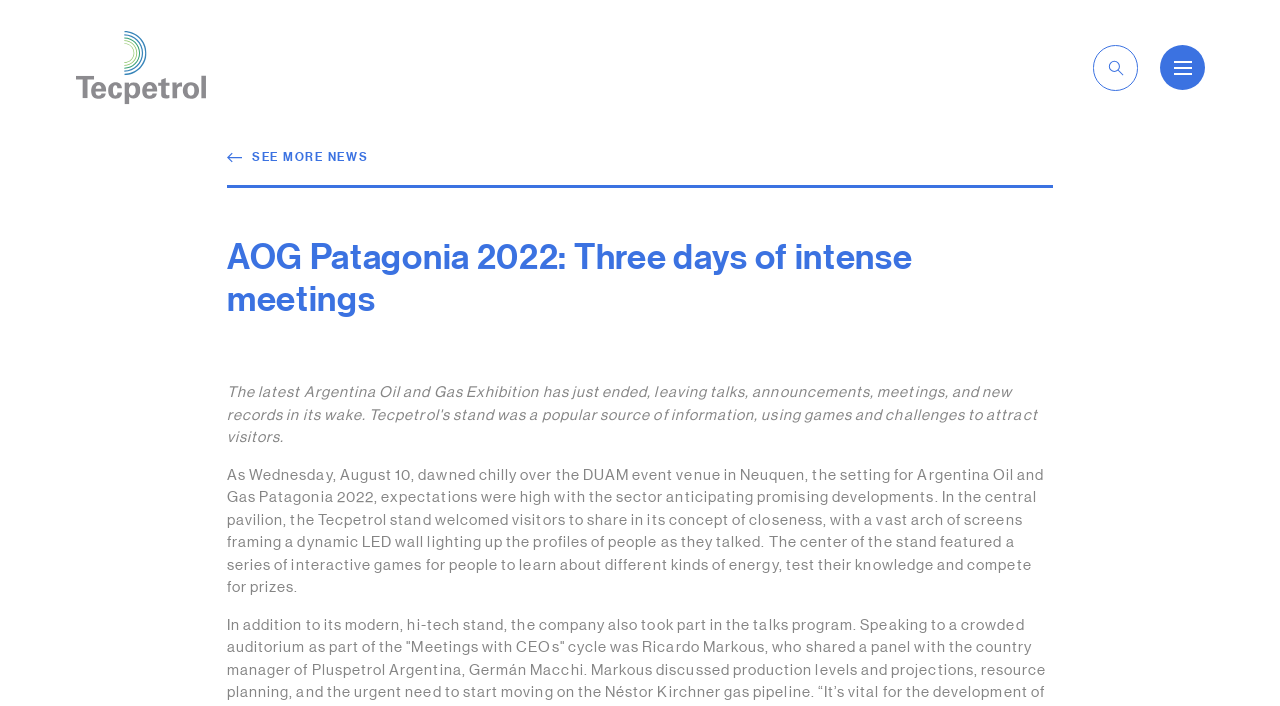What is the date mentioned in the webpage?
Respond to the question with a single word or phrase according to the image.

August 10